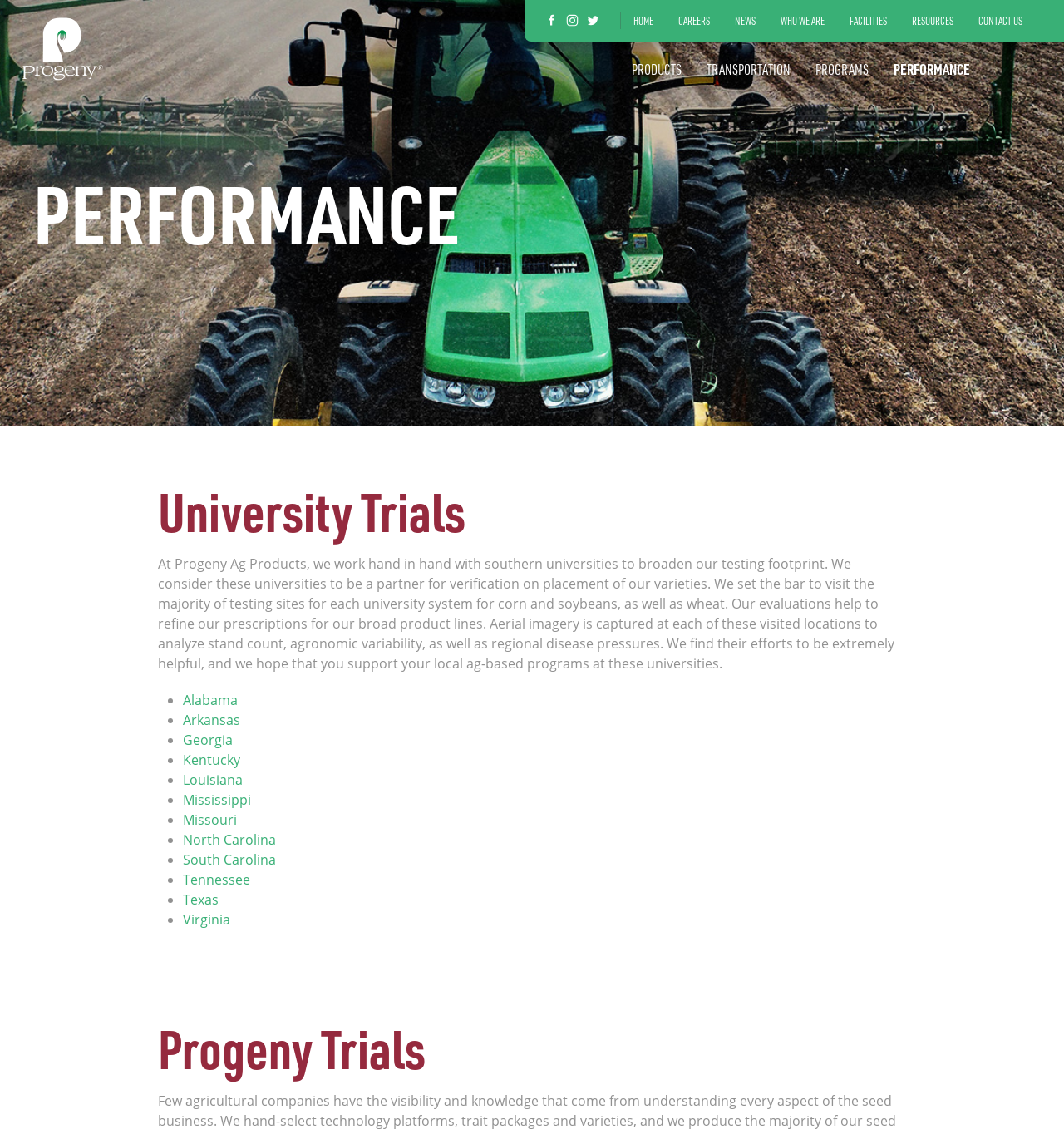Answer the question with a single word or phrase: 
What is the role of universities in Progeny Ag Products?

Partners for verification